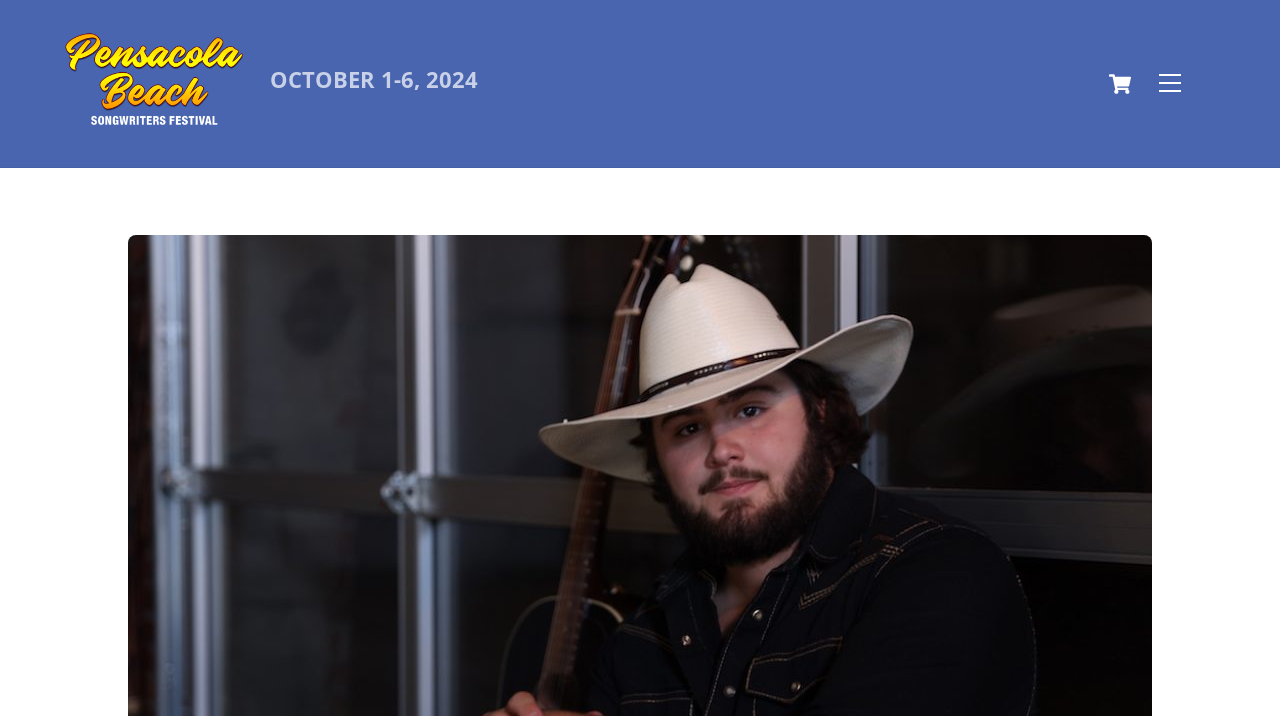Using the element description Menu, predict the bounding box coordinates for the UI element. Provide the coordinates in (top-left x, top-left y, bottom-right x, bottom-right y) format with values ranging from 0 to 1.

[0.899, 0.09, 0.93, 0.144]